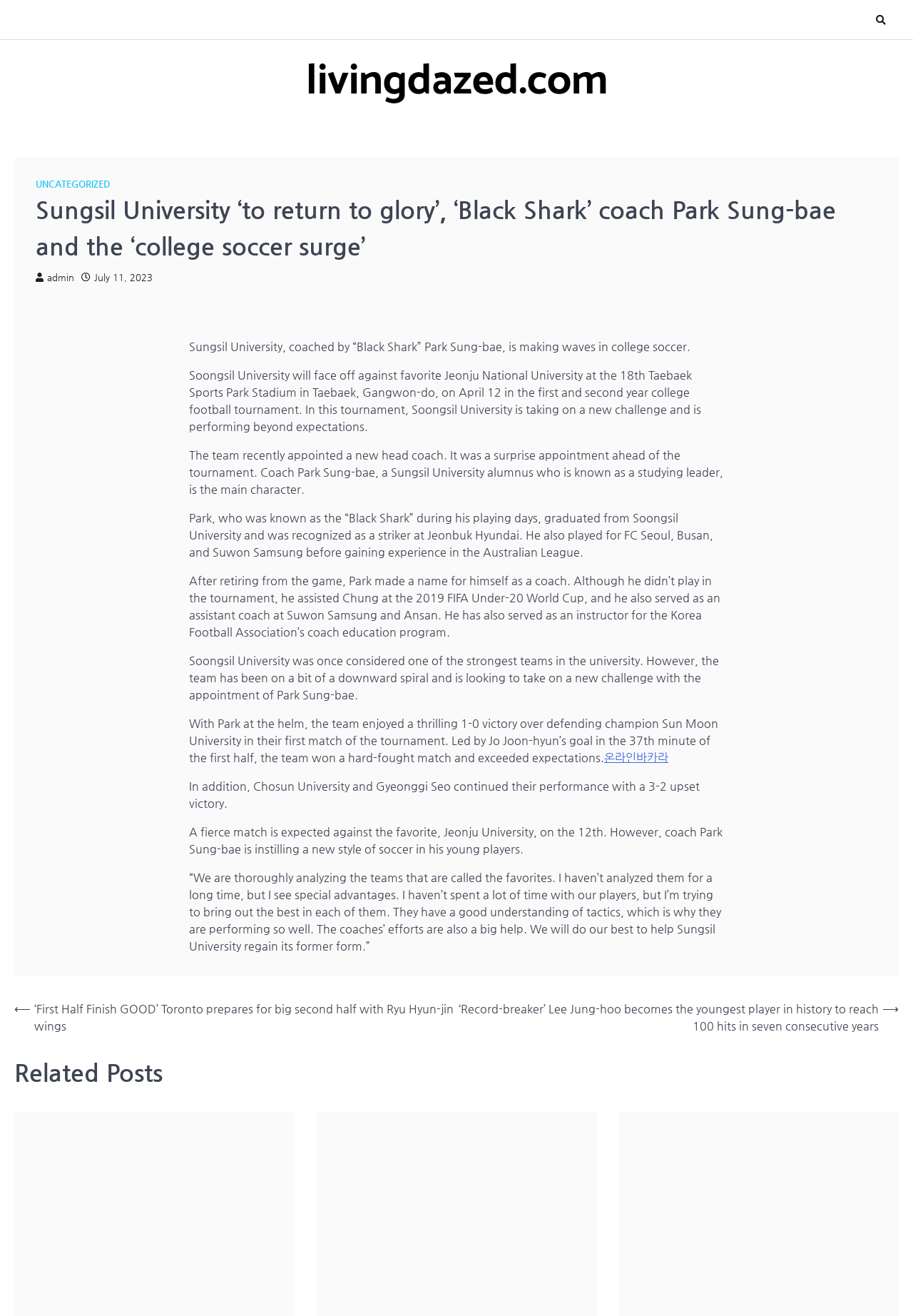What is the position that Coach Park Sung-bae played during his playing days?
Using the image, elaborate on the answer with as much detail as possible.

I found the answer by reading the article's content, specifically the sentence 'He also played for FC Seoul, Busan, and Suwon Samsung before gaining experience in the Australian League.' which mentions that Coach Park Sung-bae was a striker at Jeonbuk Hyundai.